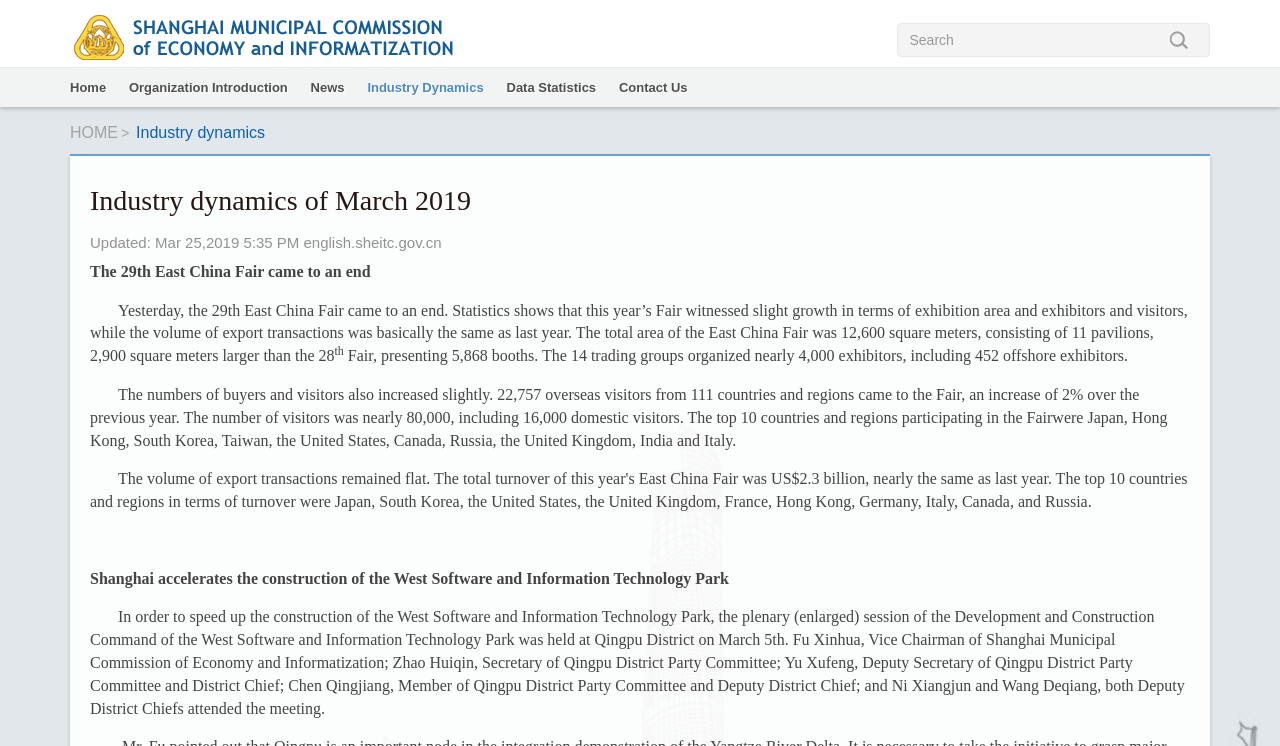Identify the bounding box coordinates of the section to be clicked to complete the task described by the following instruction: "Search all fields". The coordinates should be four float numbers between 0 and 1, formatted as [left, top, right, bottom].

None